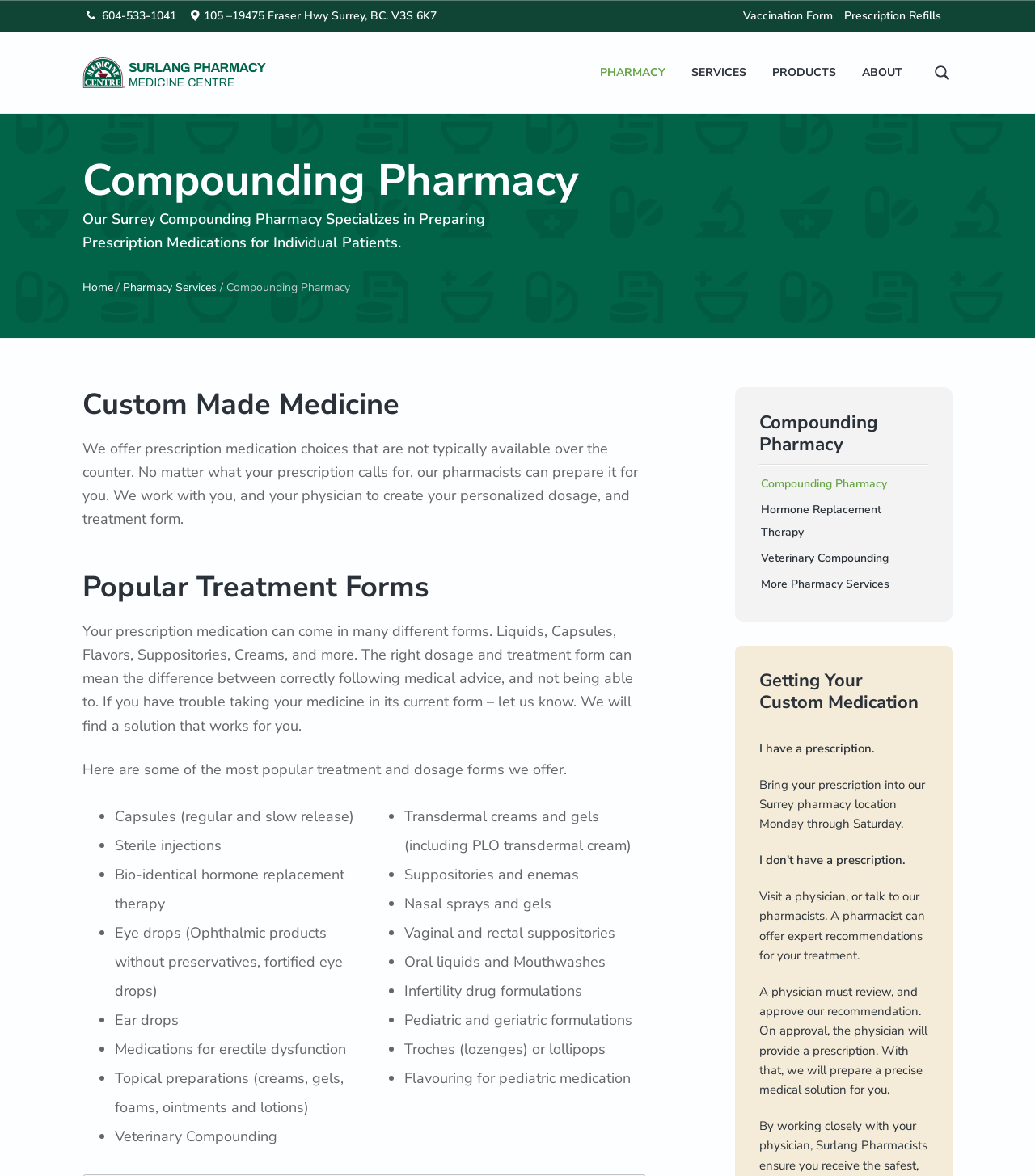Determine the bounding box coordinates of the clickable area required to perform the following instruction: "Learn more about 'Hormone Replacement Therapy'". The coordinates should be represented as four float numbers between 0 and 1: [left, top, right, bottom].

[0.735, 0.424, 0.895, 0.463]